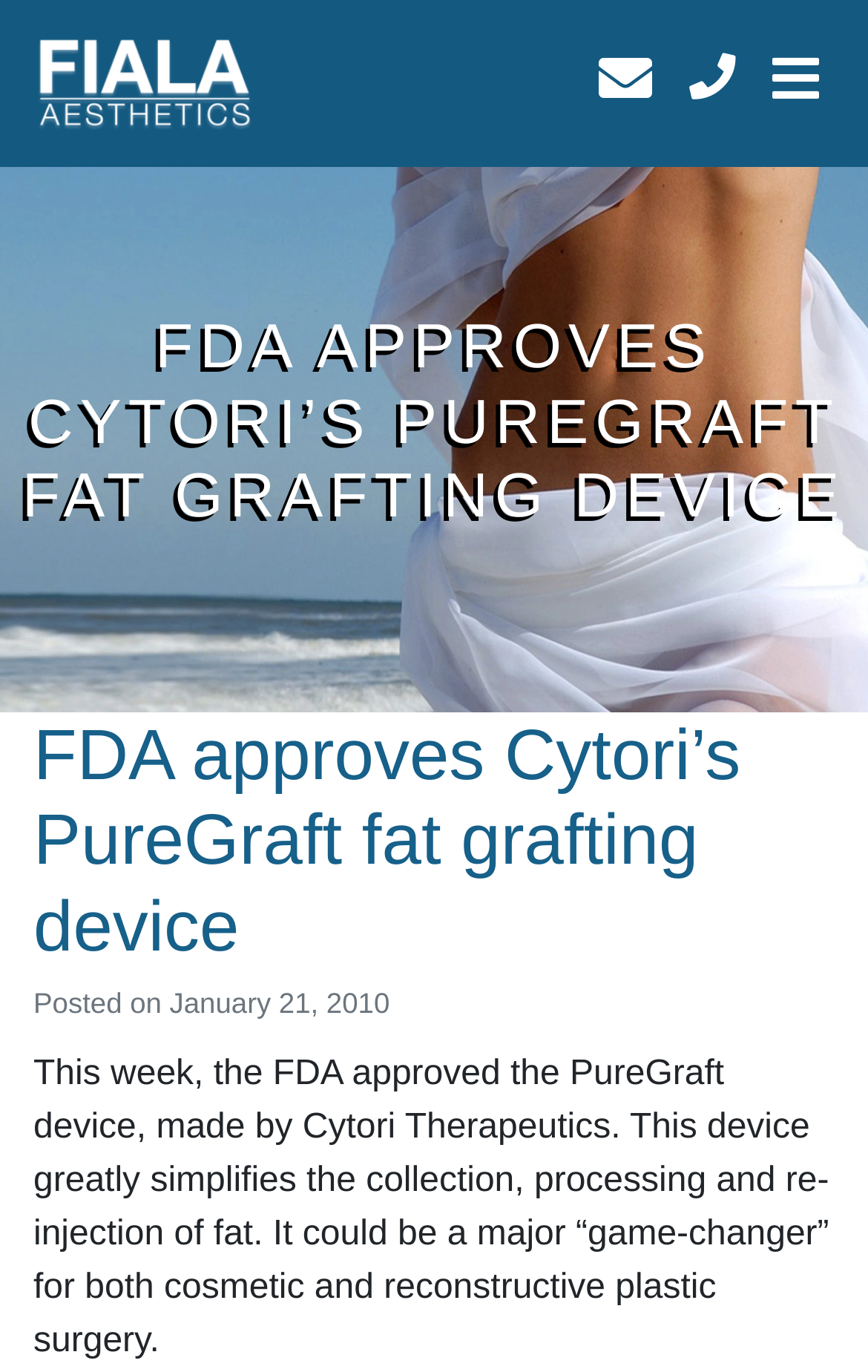Using the given element description, provide the bounding box coordinates (top-left x, top-left y, bottom-right x, bottom-right y) for the corresponding UI element in the screenshot: March 20, 2023

None